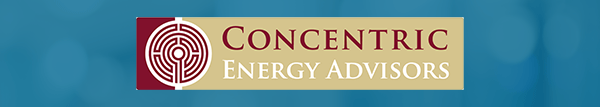What is the background color of the logo?
Please interpret the details in the image and answer the question thoroughly.

The background of the logo is a soft, gradient blue, which conveys a professional and dynamic atmosphere, suggesting the firm's expertise and approach to advisory services.